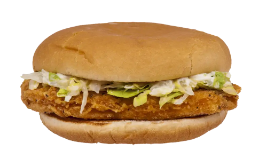Explain the content of the image in detail.

This image features a delicious-looking sandwich, showcasing a crispy fried chicken patty nestled between two soft, lightly toasted buns. The sandwich is generously topped with a fresh blend of shredded lettuce and creamy coleslaw, adding a satisfying crunch and a burst of flavor. Perfect for a hearty meal, this combination is likely to delight anyone who enjoys classic comfort food. Whether it's for lunch or dinner, this sandwich promises a delightful balance of textures and tastes.